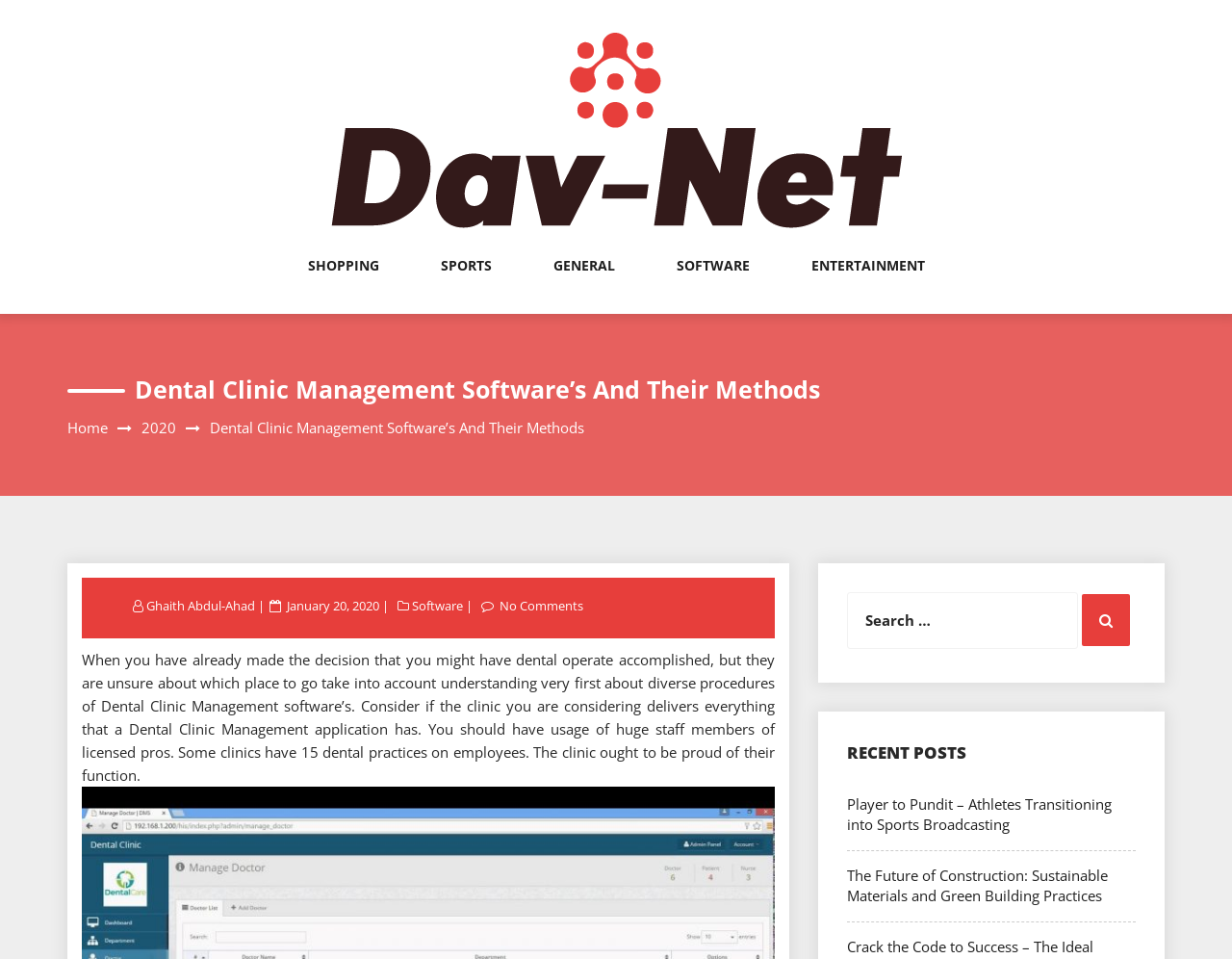What is the topic of the article?
Answer the question with detailed information derived from the image.

The topic of the article can be determined by reading the heading 'Dental Clinic Management Software’s And Their Methods' which is located at the top of the webpage, indicating that the article is about dental clinic management software and their methods.